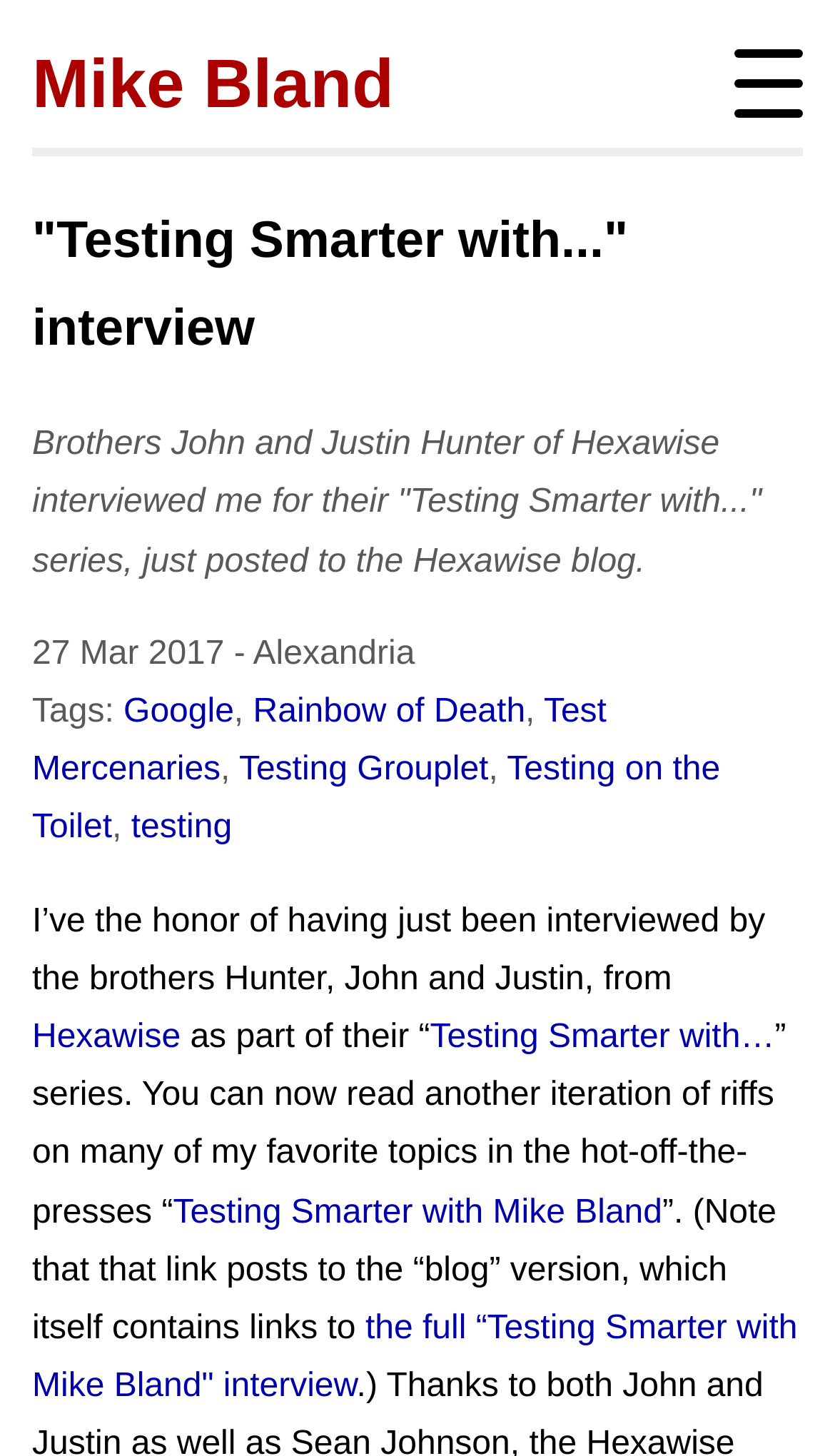Highlight the bounding box coordinates of the region I should click on to meet the following instruction: "Visit Mike Bland's GitHub profile".

[0.173, 0.206, 0.256, 0.231]